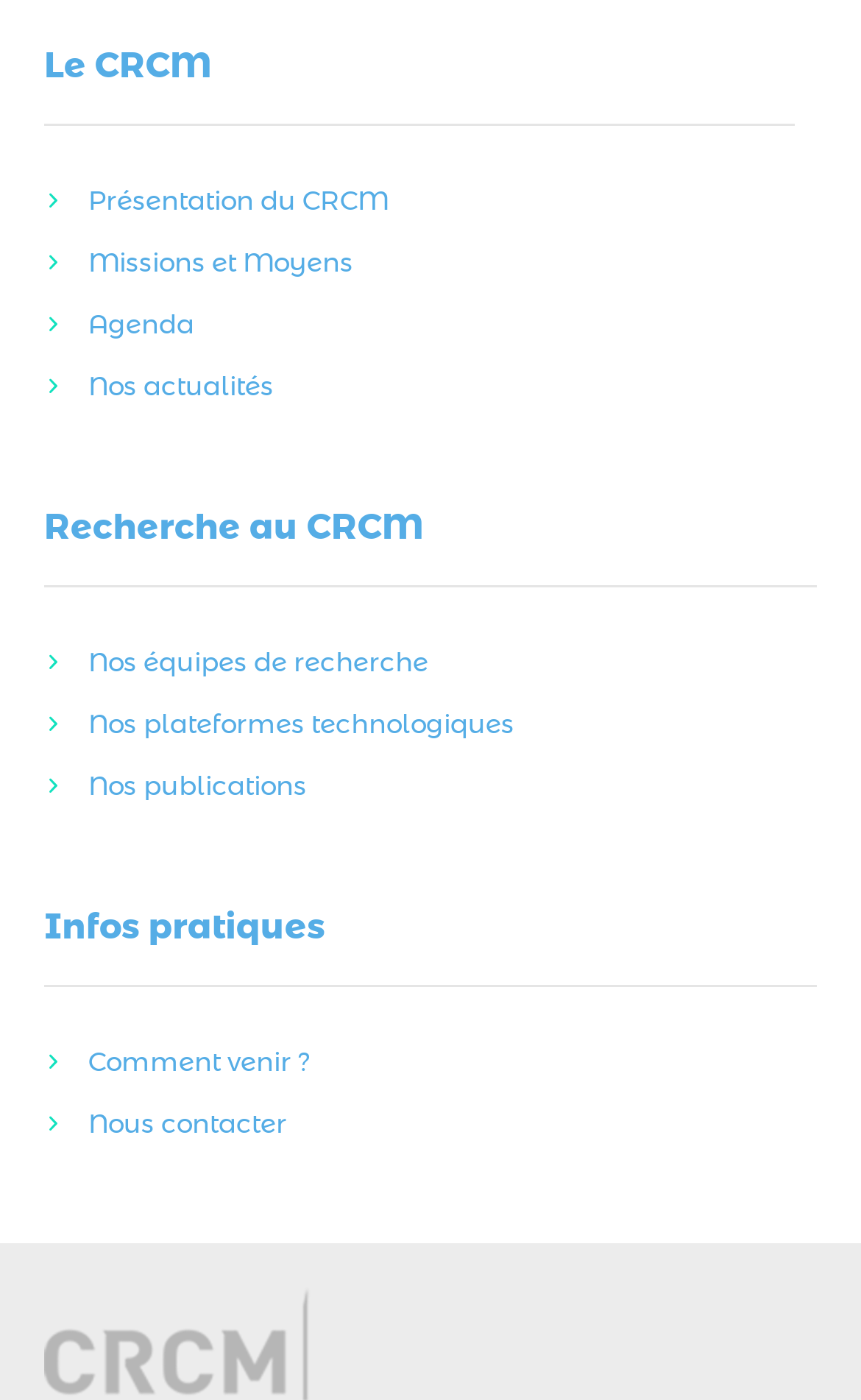Using the description "Présentation du CRCM", predict the bounding box of the relevant HTML element.

[0.051, 0.121, 0.872, 0.166]